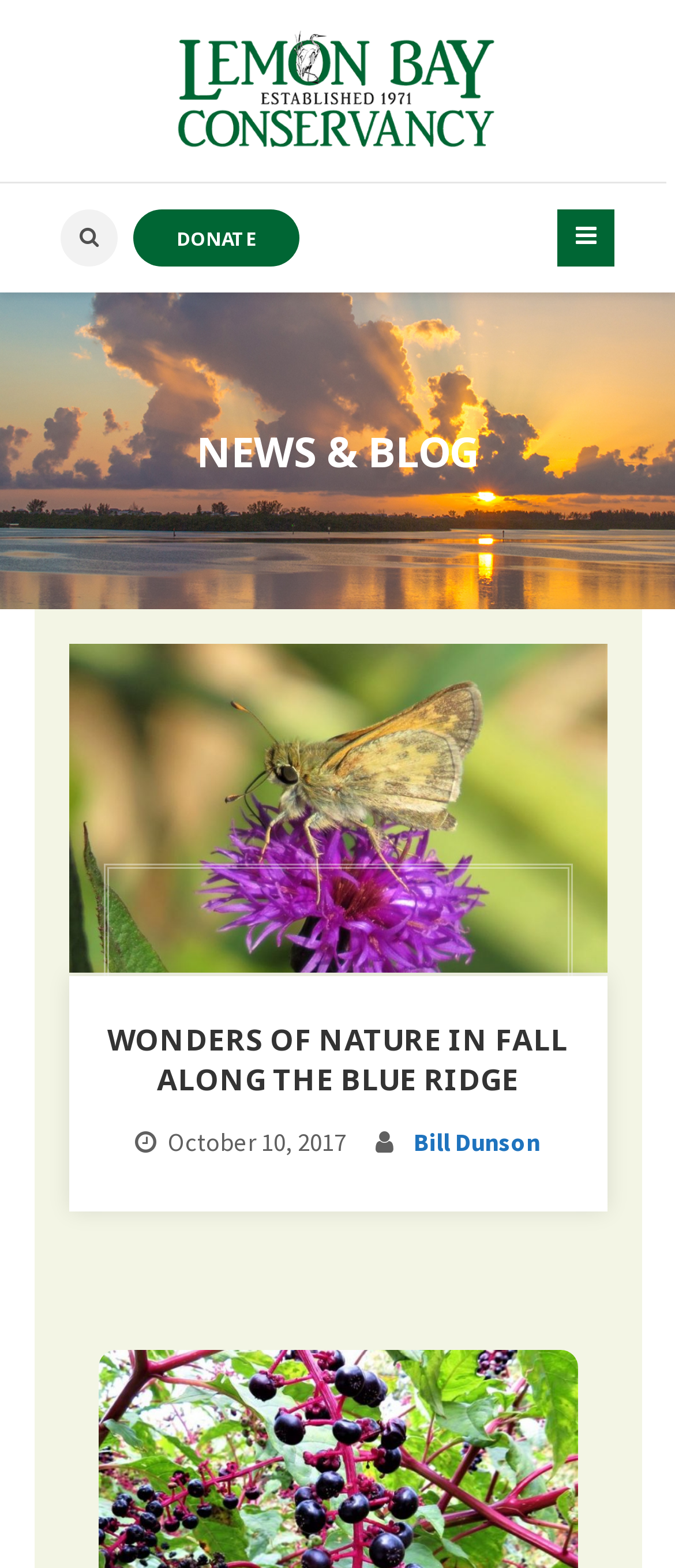Locate the primary heading on the webpage and return its text.

WONDERS OF NATURE IN FALL ALONG THE BLUE RIDGE